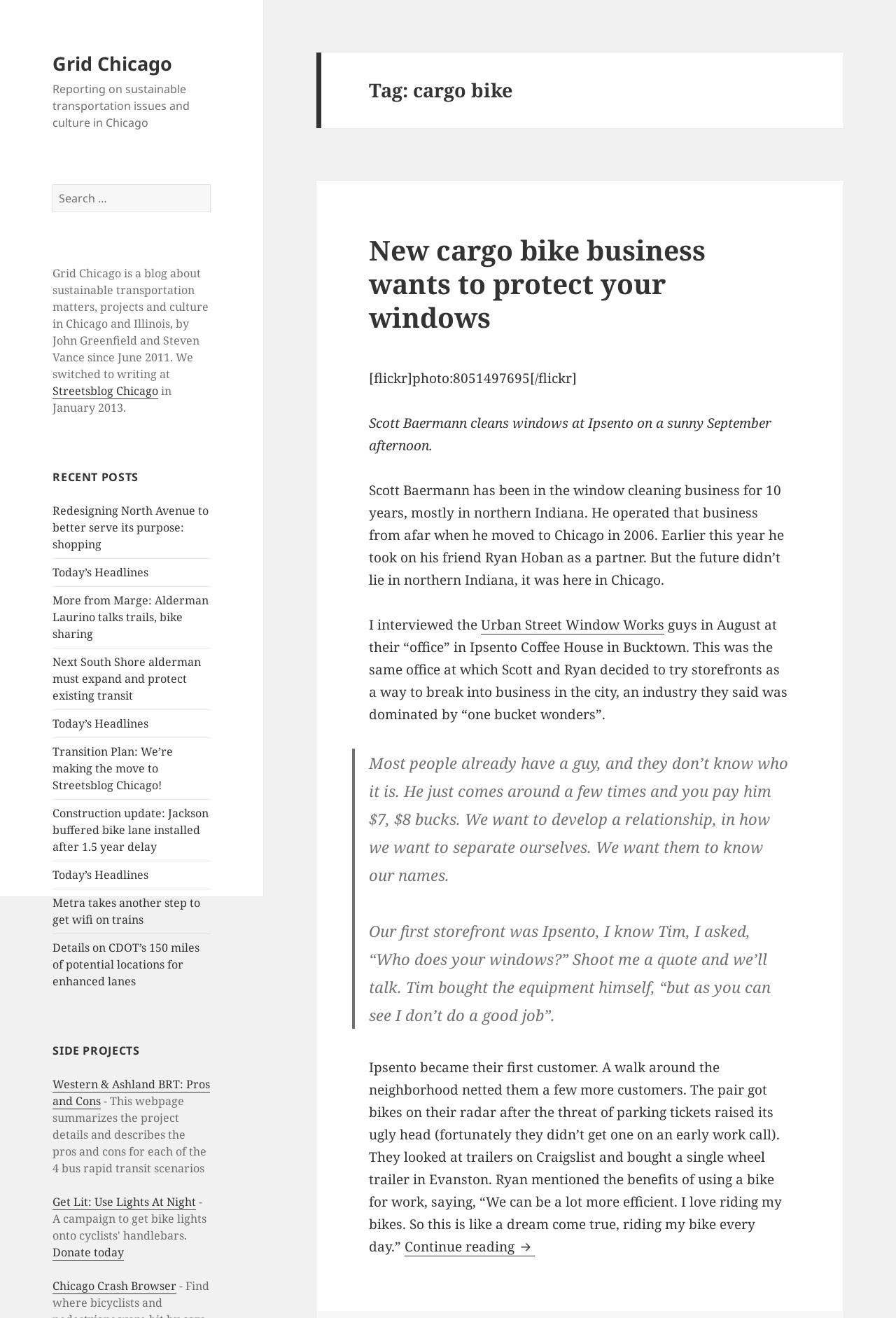What is the topic of the latest article?
Use the screenshot to answer the question with a single word or phrase.

cargo bike business